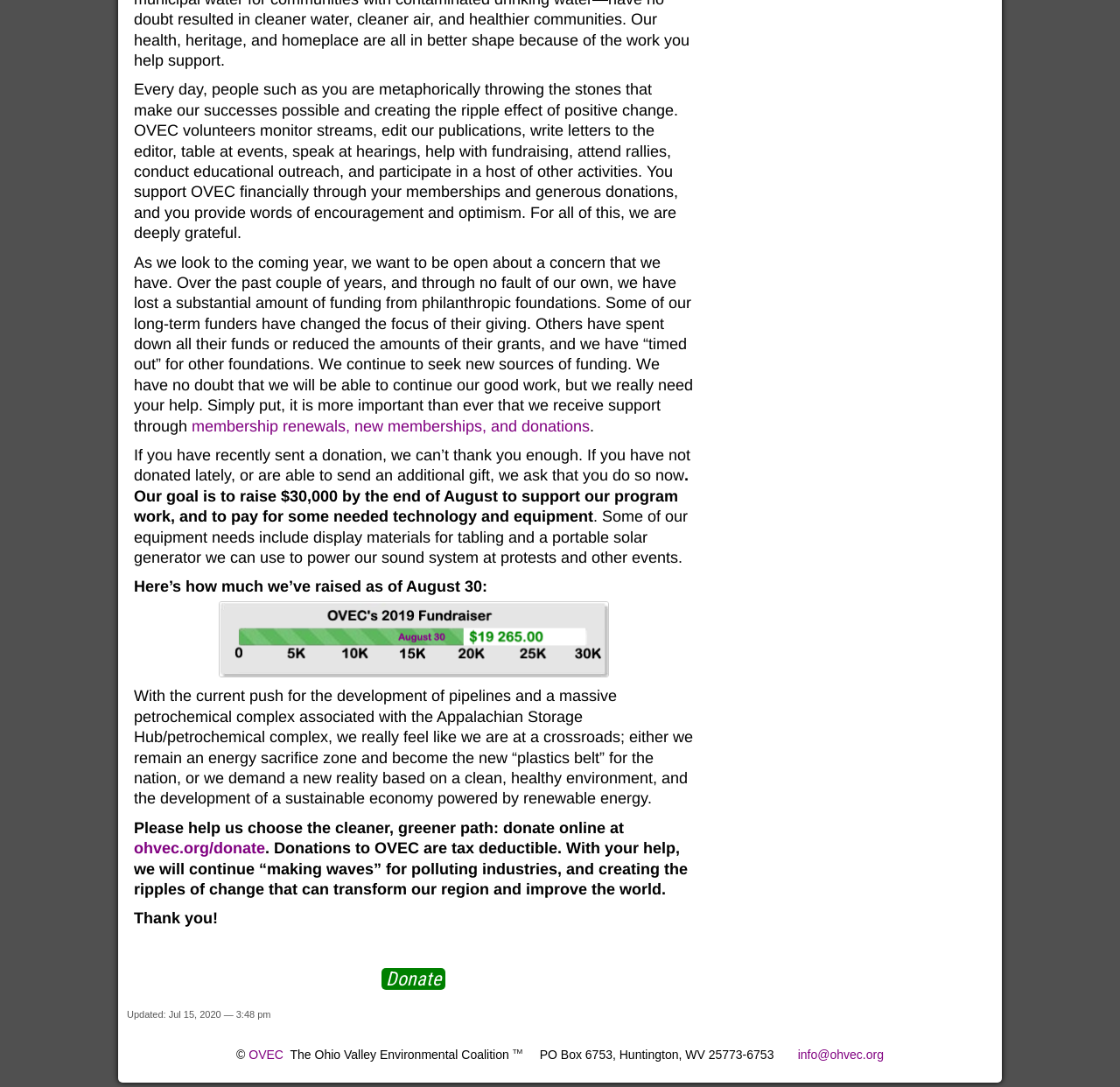What is the address of OVEC?
Answer the question with a thorough and detailed explanation.

The webpage footer contains the address of OVEC, which is a PO Box in Huntington, West Virginia. This address is likely used for correspondence and donations.